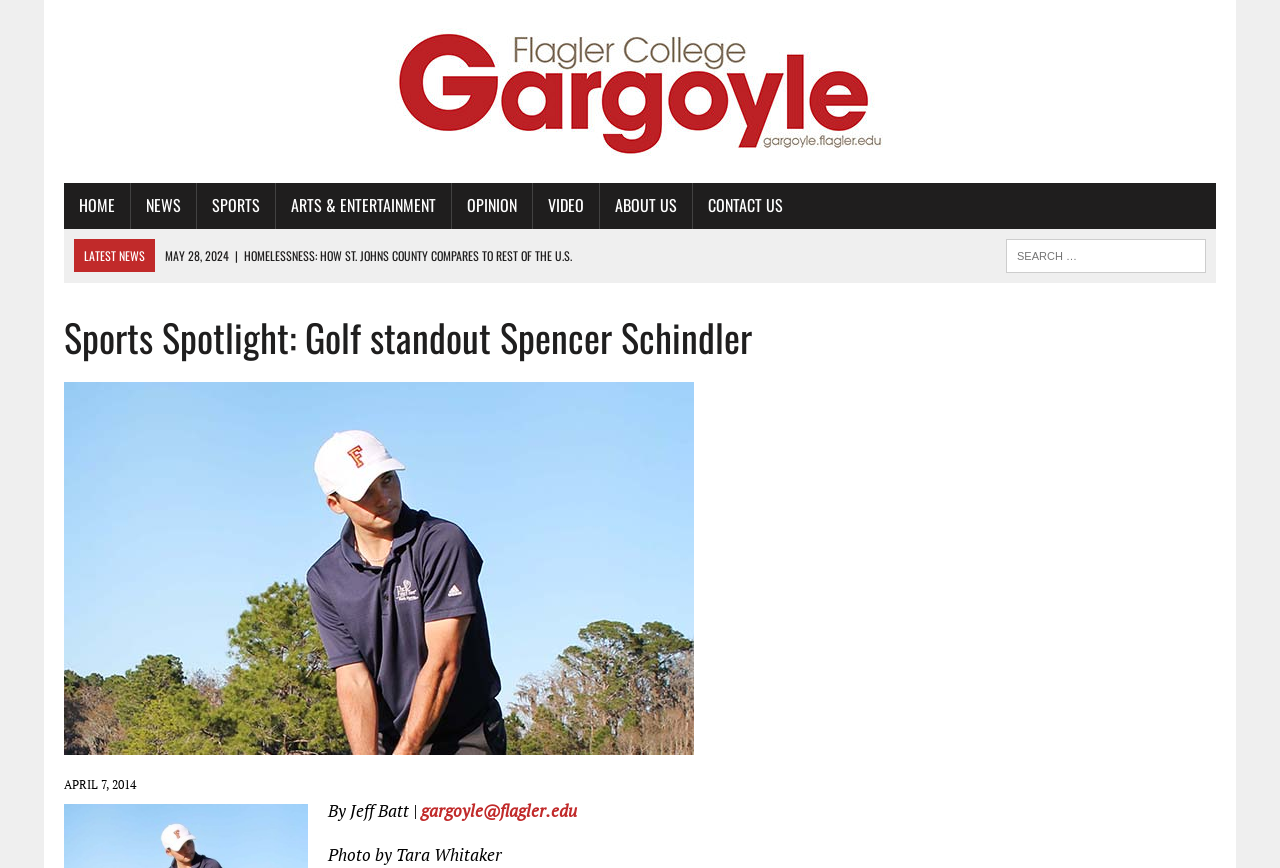Determine the bounding box coordinates for the area that should be clicked to carry out the following instruction: "read news about HOMELESSNESS".

[0.066, 0.512, 0.384, 0.532]